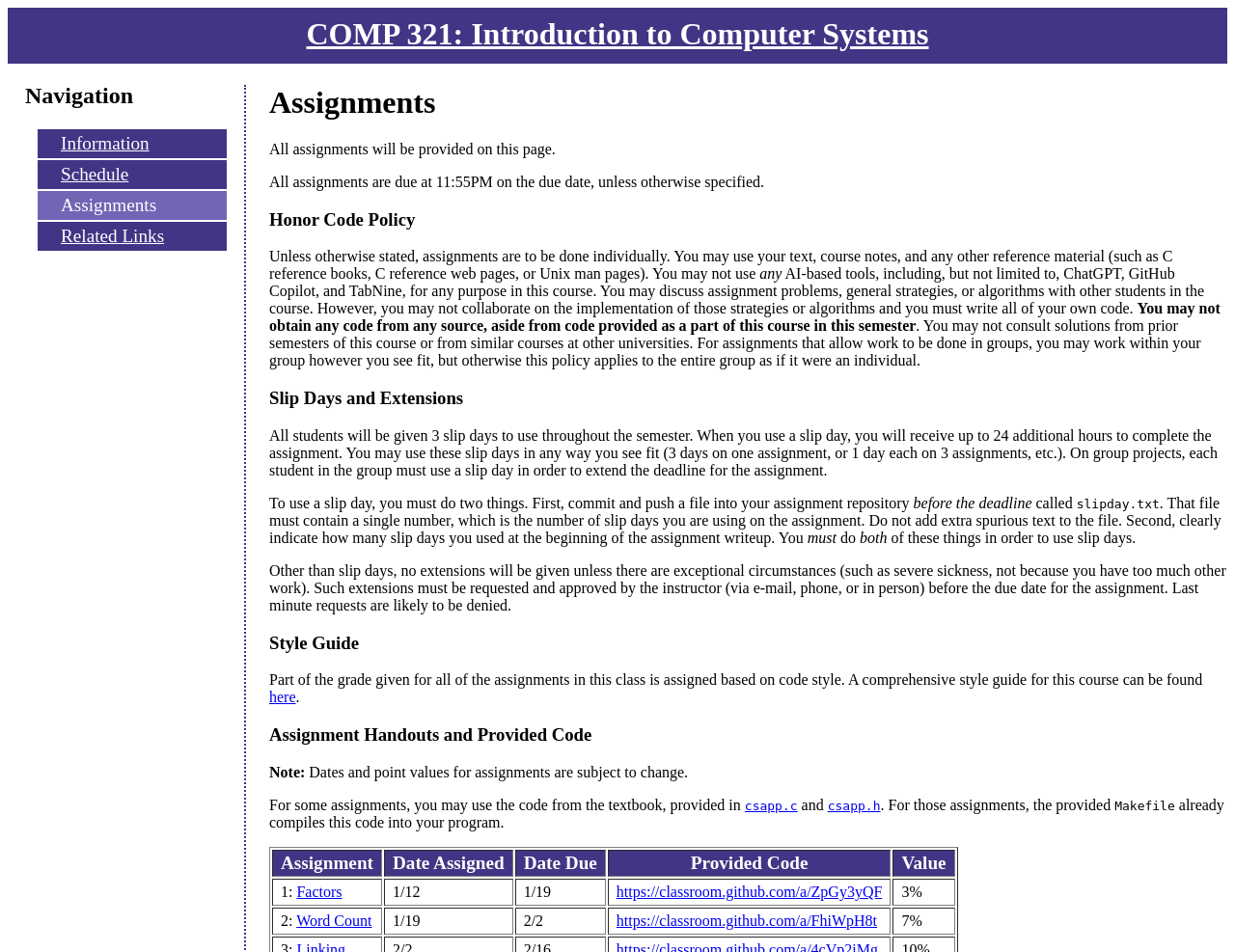Please specify the coordinates of the bounding box for the element that should be clicked to carry out this instruction: "go to Information". The coordinates must be four float numbers between 0 and 1, formatted as [left, top, right, bottom].

[0.03, 0.135, 0.184, 0.167]